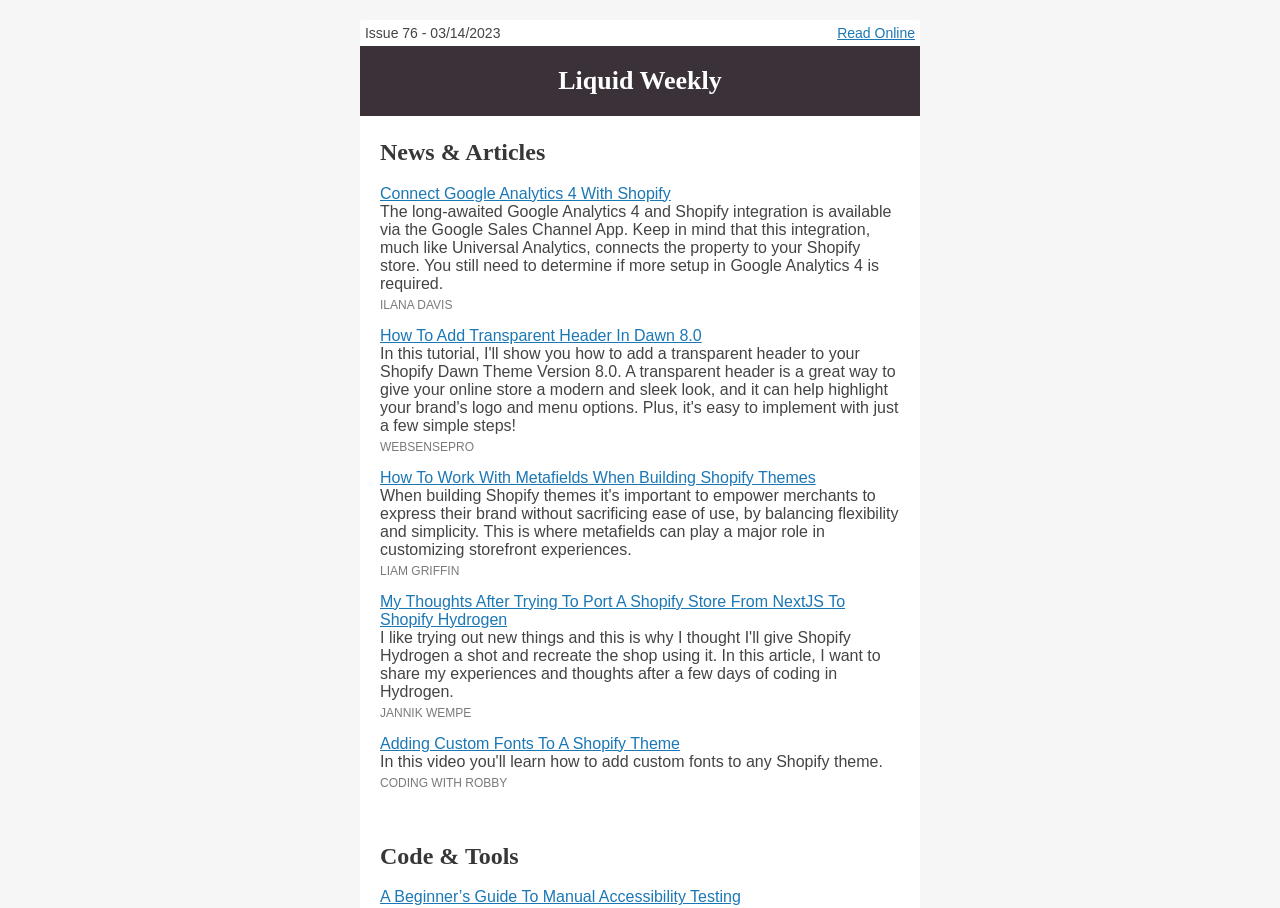Who wrote the article about adding a transparent header in Dawn 8.0?
Please craft a detailed and exhaustive response to the question.

I looked at the author's name next to the article title 'How To Add Transparent Header In Dawn 8.0', and it says 'ILANA DAVIS'.